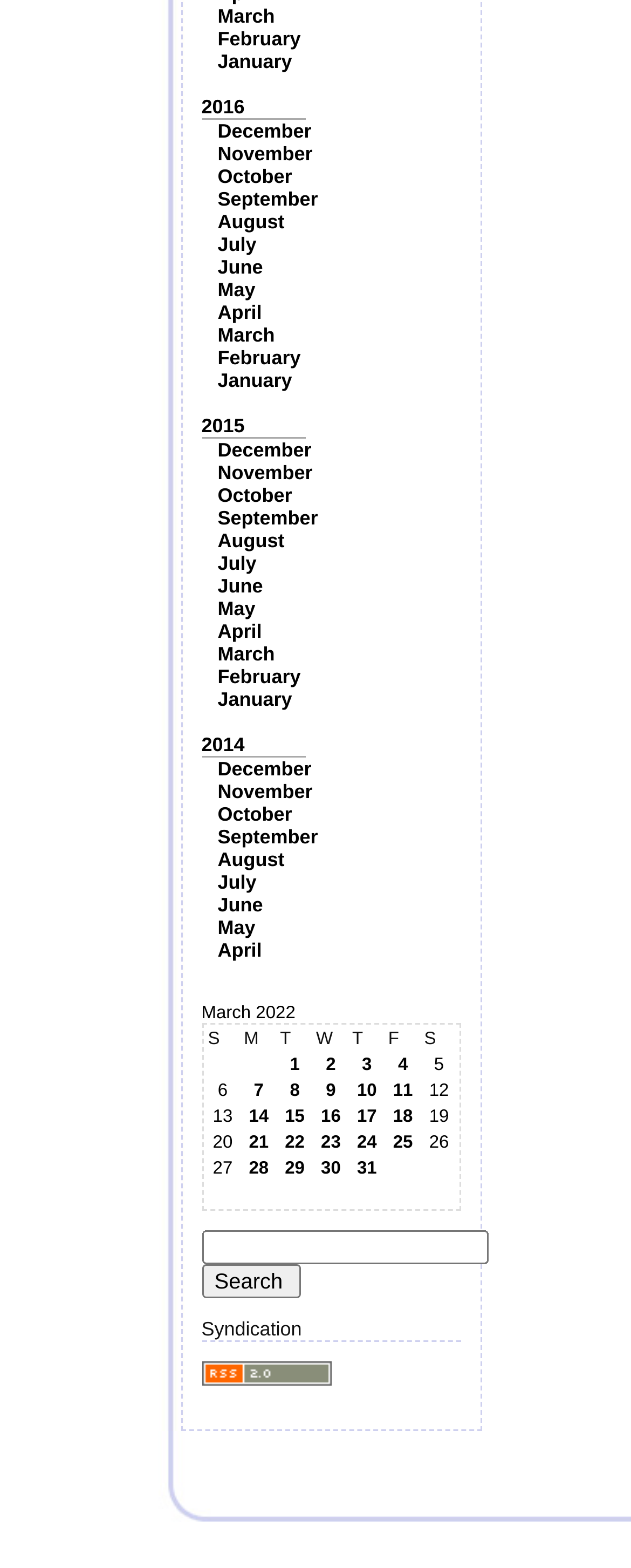What is the year of the table? Refer to the image and provide a one-word or short phrase answer.

2022